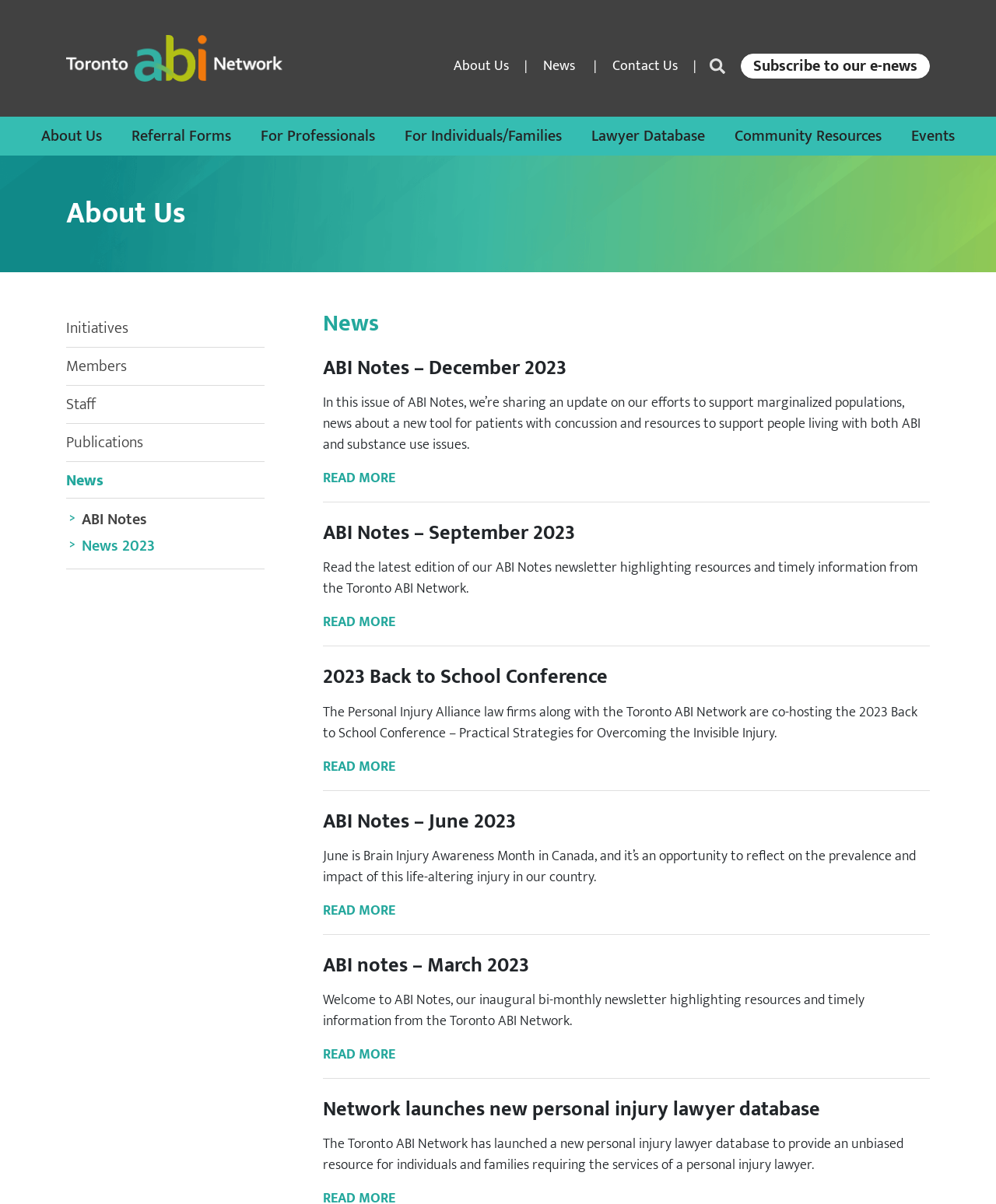Provide a thorough and detailed response to the question by examining the image: 
How many search boxes are there on the webpage?

I looked at the webpage and found only one search box, which is located in the top right corner of the webpage and has a placeholder text 'Search'.